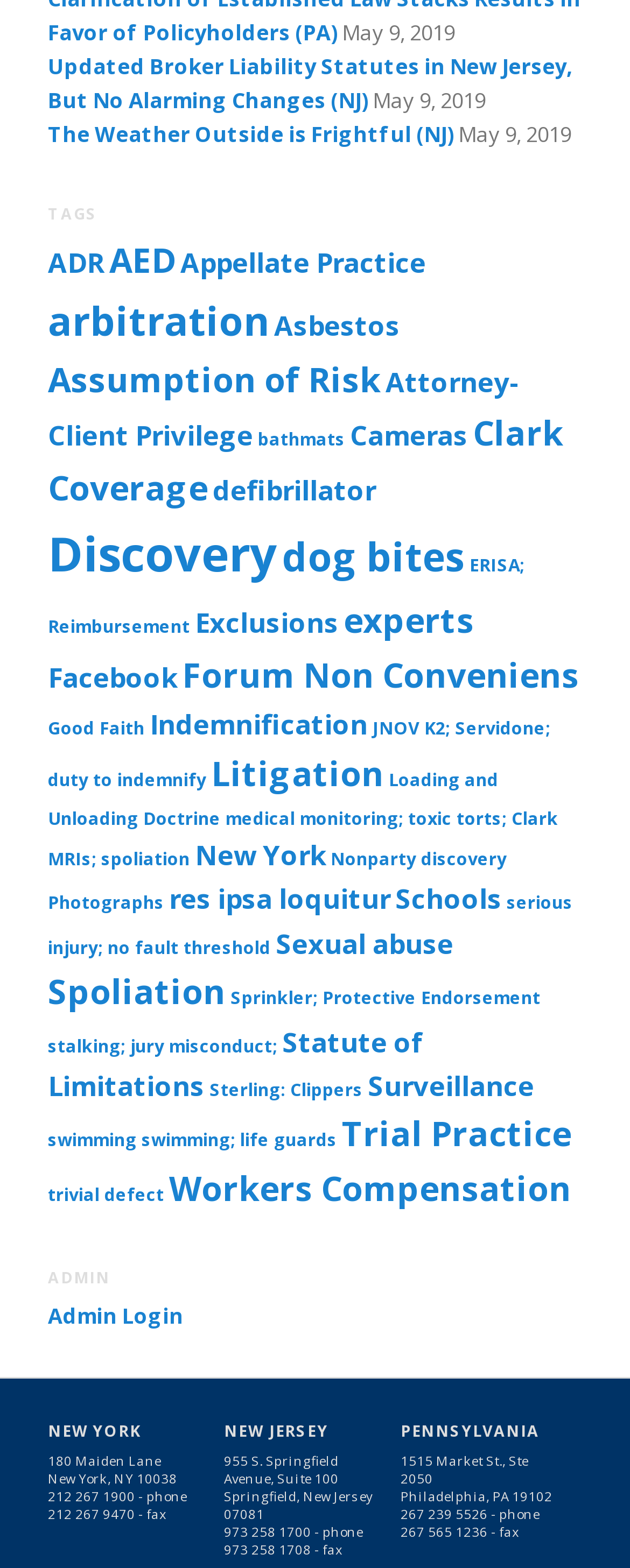Pinpoint the bounding box coordinates of the element that must be clicked to accomplish the following instruction: "Click on 'Trial Practice' link". The coordinates should be in the format of four float numbers between 0 and 1, i.e., [left, top, right, bottom].

[0.543, 0.709, 0.907, 0.737]